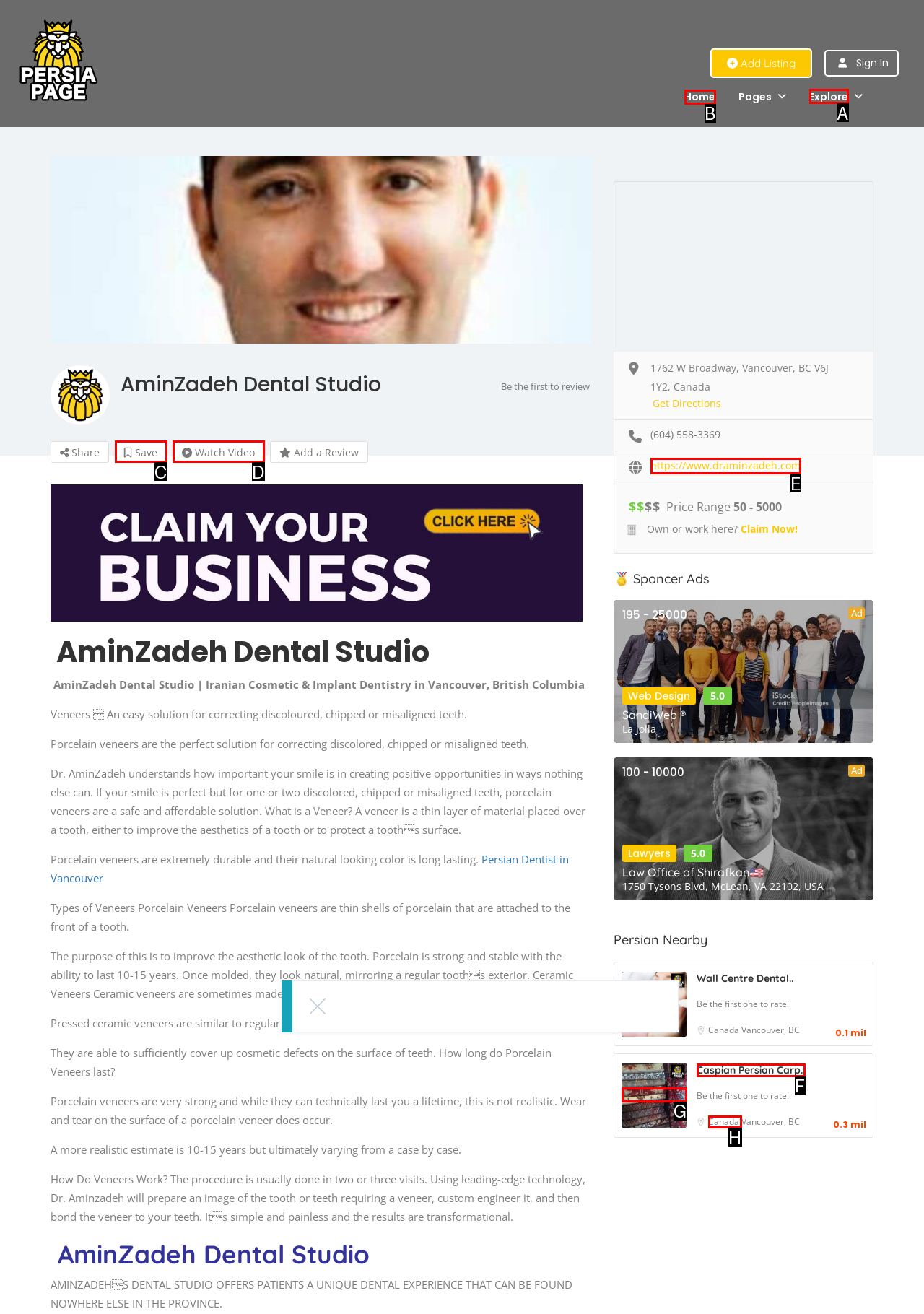Identify which HTML element should be clicked to fulfill this instruction: Click on the 'Explore' link Reply with the correct option's letter.

A